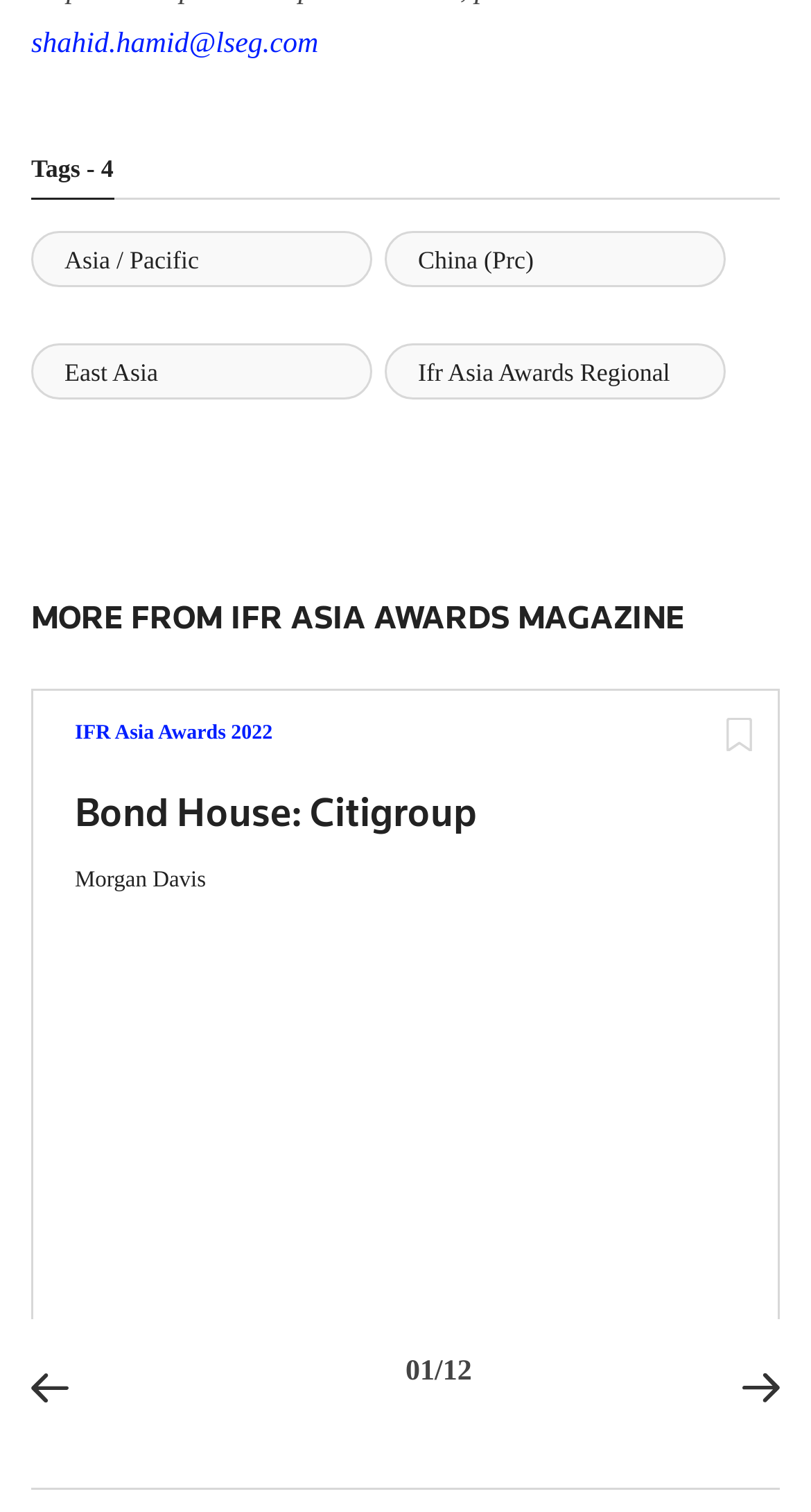Locate the bounding box of the UI element based on this description: "East Asia". Provide four float numbers between 0 and 1 as [left, top, right, bottom].

[0.038, 0.228, 0.459, 0.265]